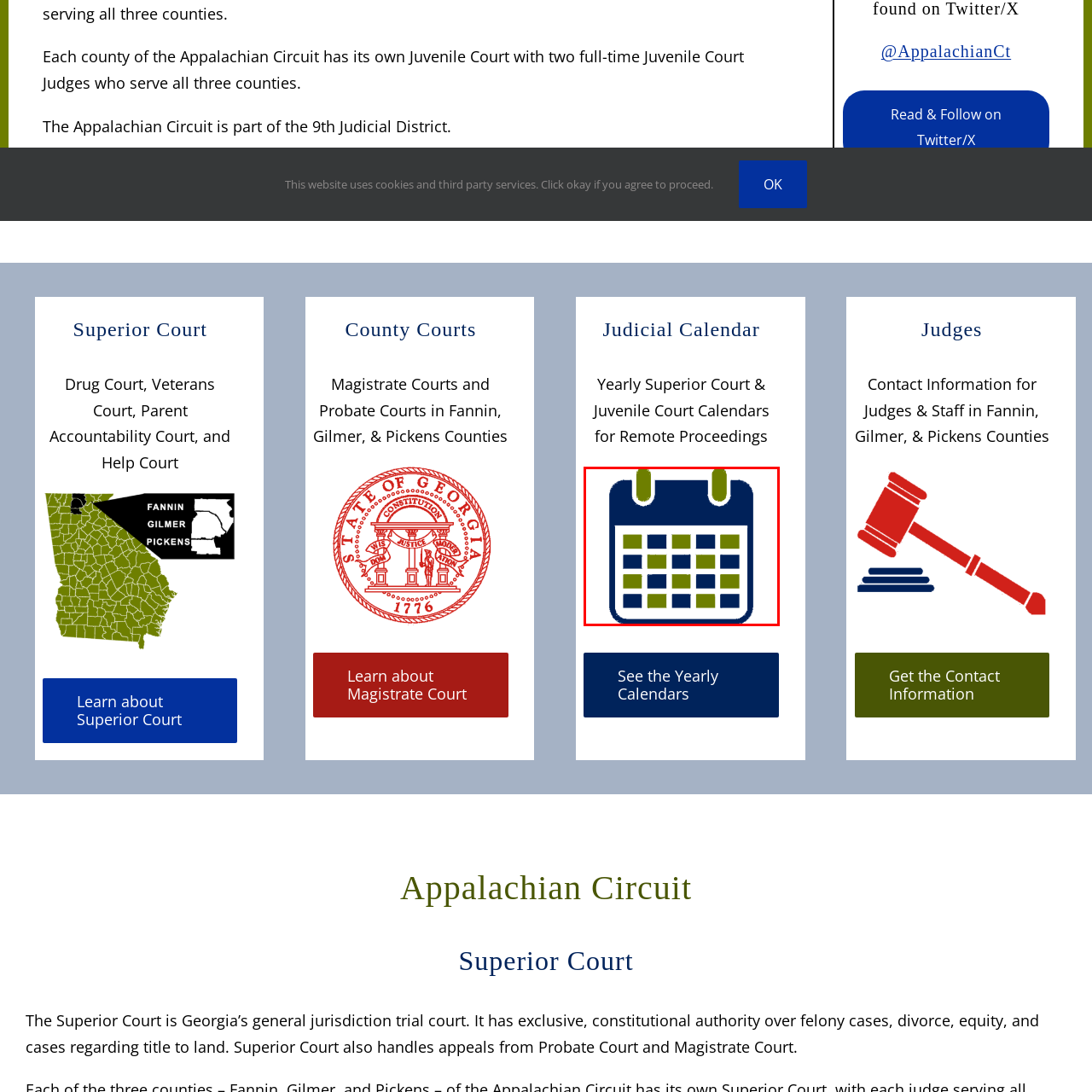Observe the image within the red bounding box carefully and provide an extensive answer to the following question using the visual cues: What colors are used in the calendar design?

The calendar icon is represented with a combination of dark blue and green colors, which are used to create a visually appealing design that grabs the user's attention and effectively communicates its purpose.